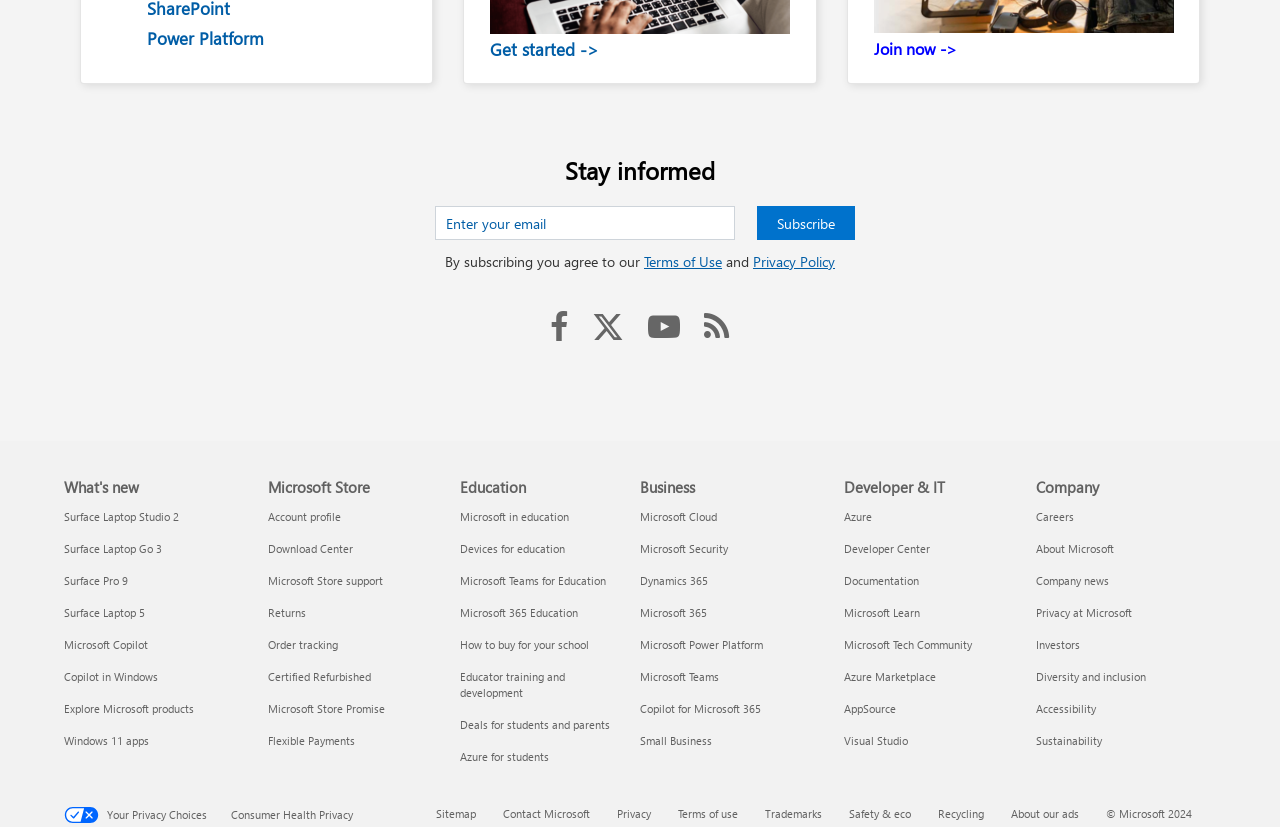Can you find the bounding box coordinates for the element to click on to achieve the instruction: "Subscribe to the newsletter"?

[0.34, 0.249, 0.574, 0.29]